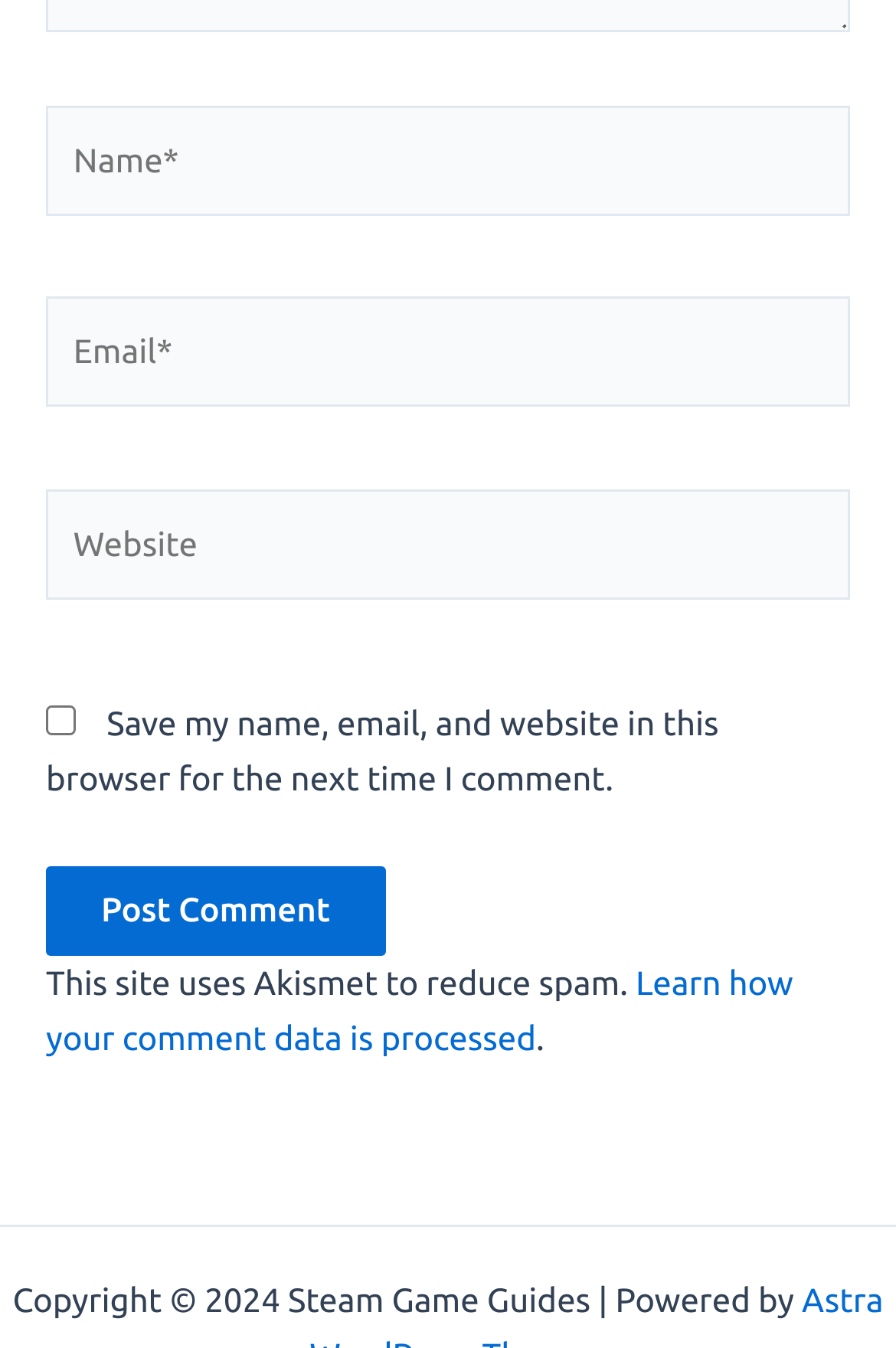Please determine the bounding box coordinates, formatted as (top-left x, top-left y, bottom-right x, bottom-right y), with all values as floating point numbers between 0 and 1. Identify the bounding box of the region described as: parent_node: Website name="url" placeholder="Website"

[0.051, 0.363, 0.949, 0.444]